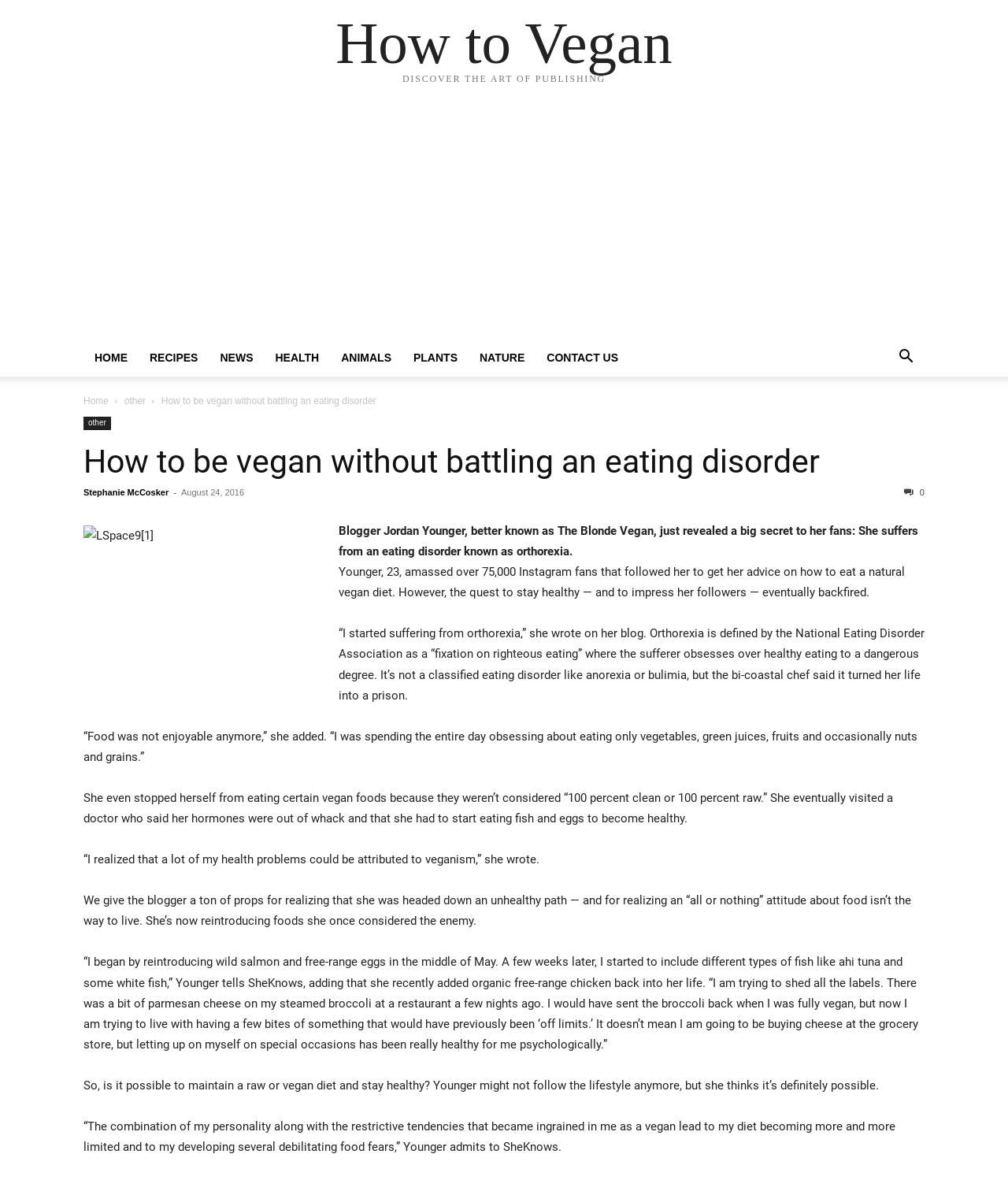Based on the image, give a detailed response to the question: What did the blogger start eating to become healthy?

According to the article, the blogger's doctor advised her to start eating fish and eggs to become healthy, as her hormones were out of whack due to her restrictive vegan diet.